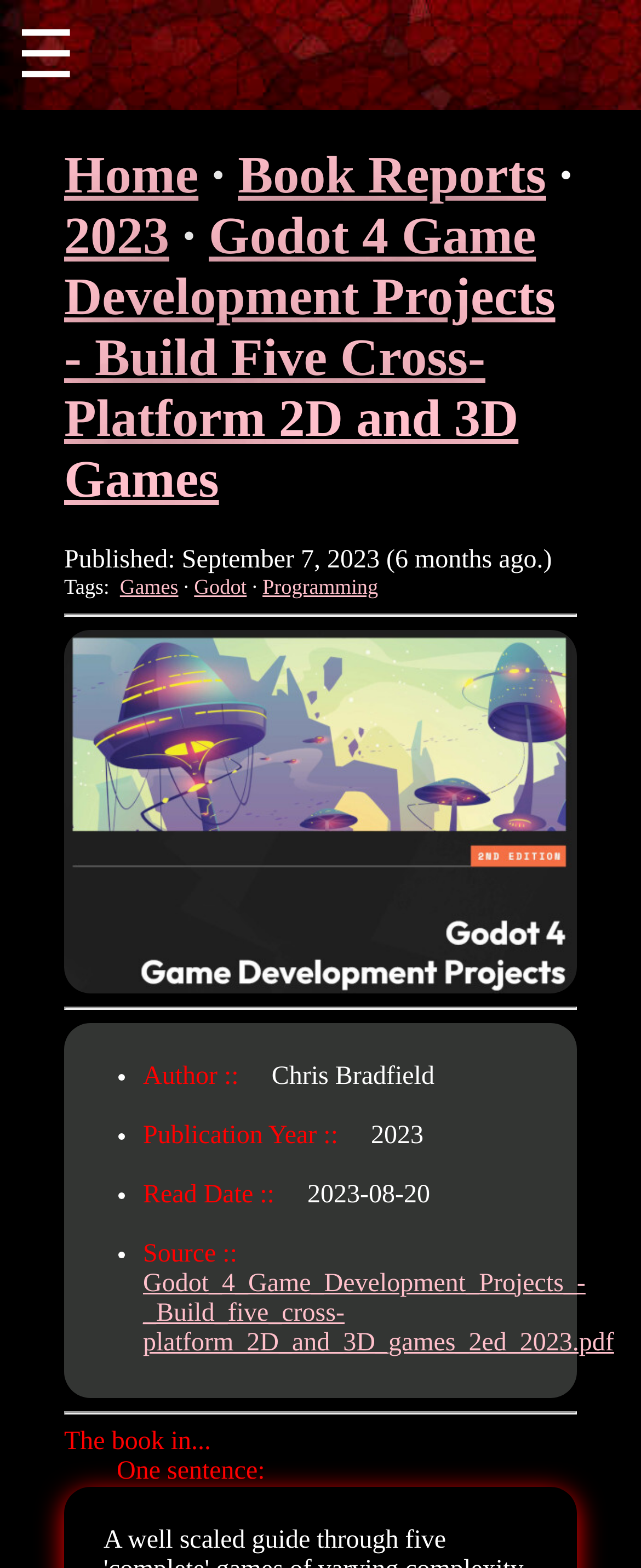Provide the bounding box coordinates for the UI element that is described by this text: "Home". The coordinates should be in the form of four float numbers between 0 and 1: [left, top, right, bottom].

[0.1, 0.093, 0.31, 0.131]